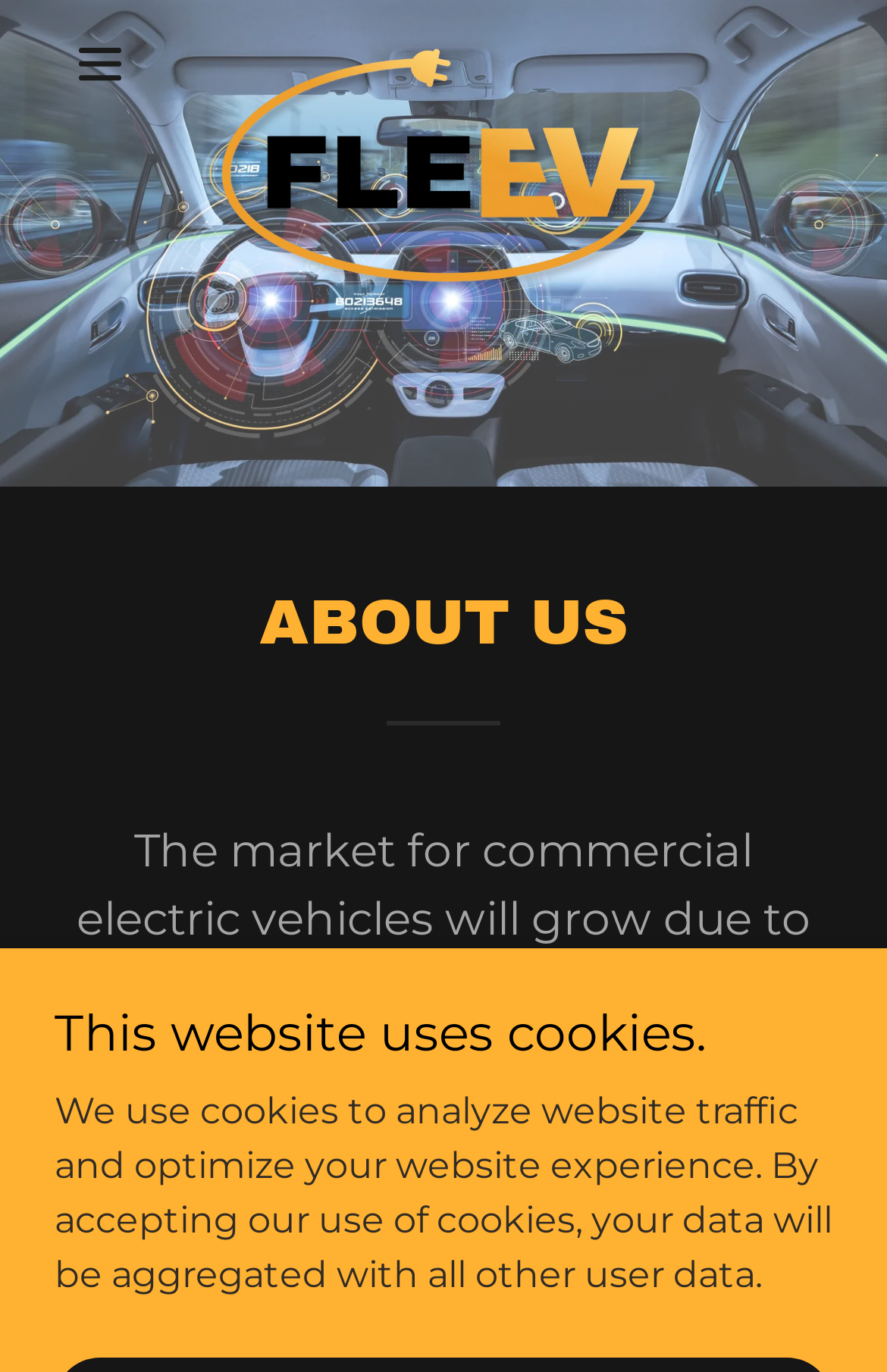Predict the bounding box for the UI component with the following description: "title="FLEEV MANAGEMENT CORP."".

[0.246, 0.033, 0.754, 0.06]